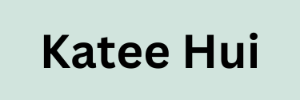What is the aesthetic of the webpage design?
Please utilize the information in the image to give a detailed response to the question.

The caption describes the overall aesthetic of the webpage design as clean and modern, which suggests a minimalistic and contemporary visual approach.